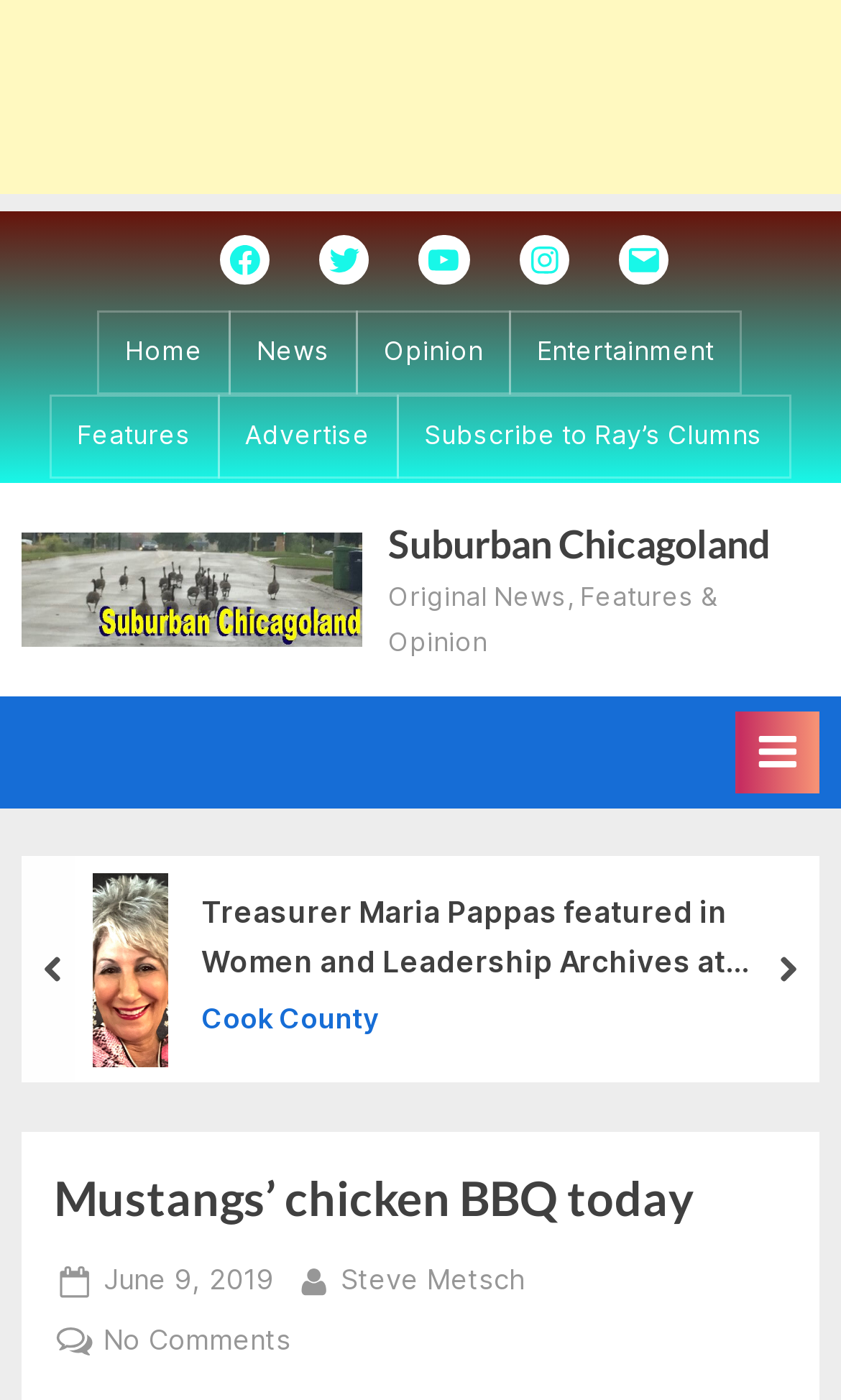Find and generate the main title of the webpage.

Mustangs’ chicken BBQ today